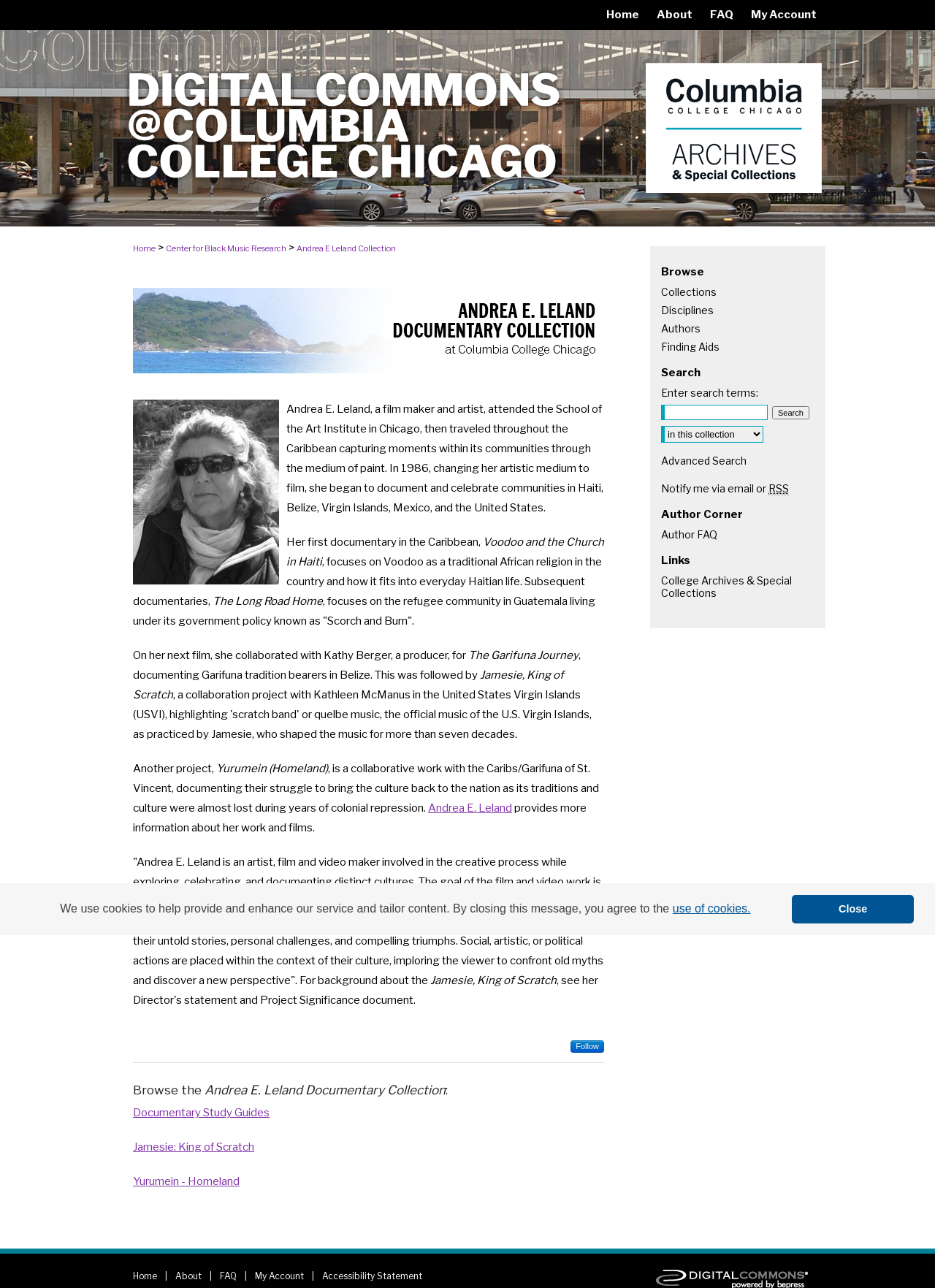Please mark the clickable region by giving the bounding box coordinates needed to complete this instruction: "Search for something".

[0.707, 0.314, 0.821, 0.326]